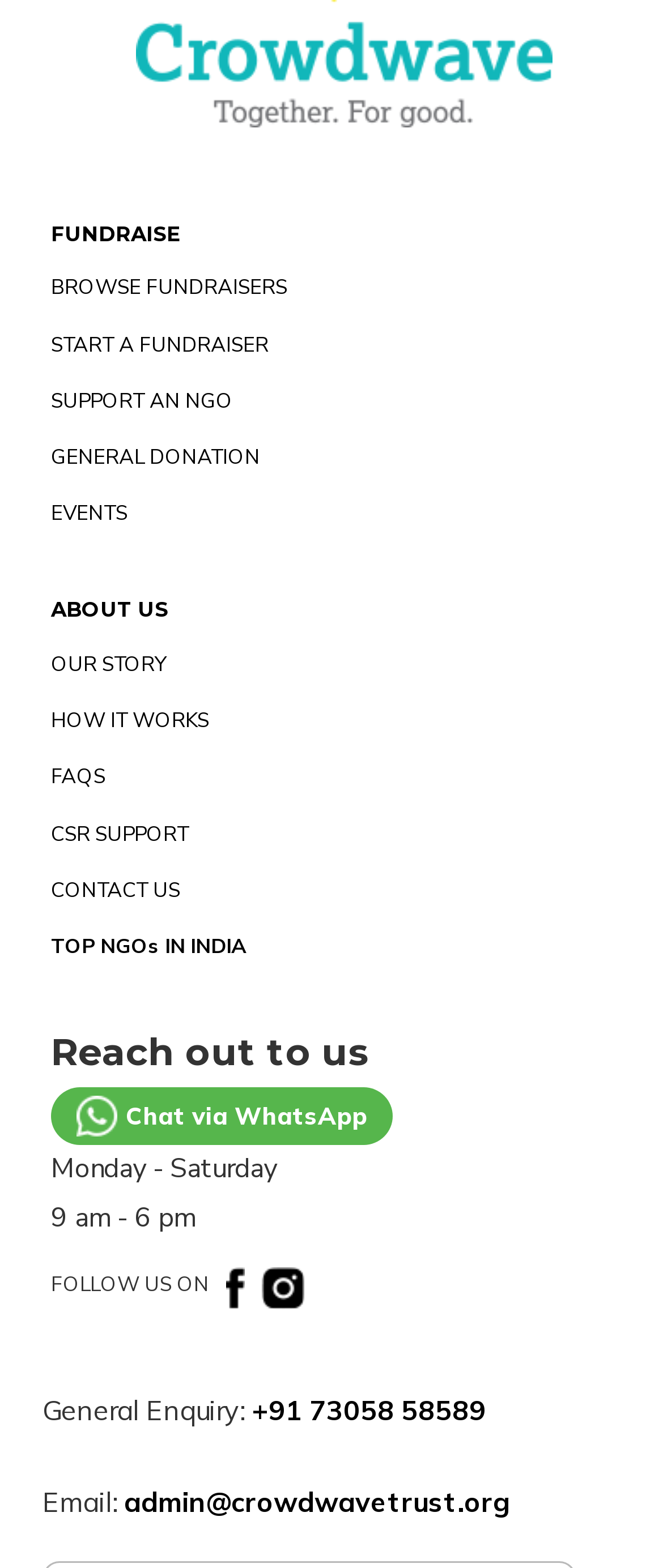Identify the bounding box coordinates necessary to click and complete the given instruction: "Support an NGO".

[0.077, 0.247, 0.351, 0.277]